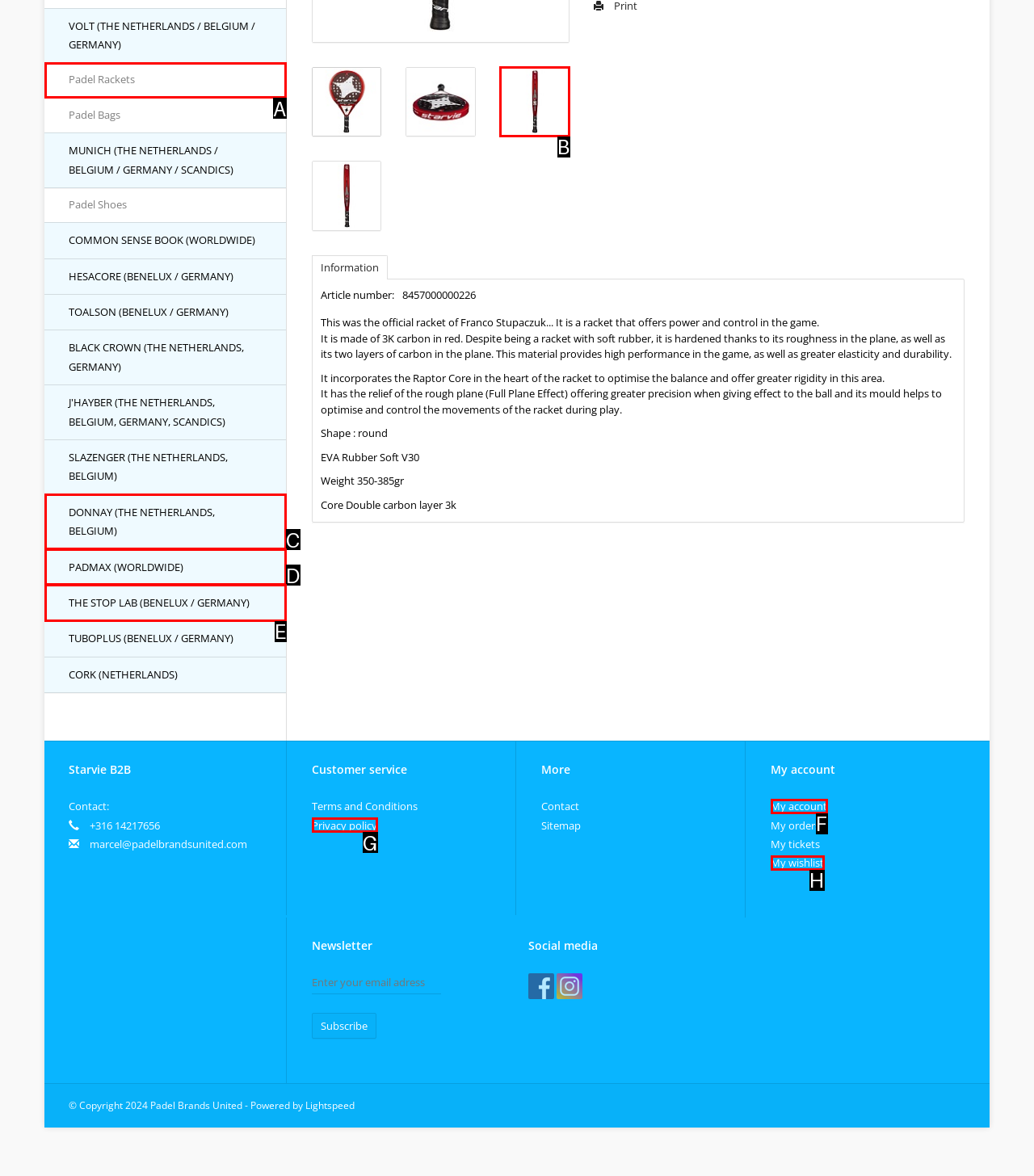Which UI element matches this description: alt="Raptor Evolution" title="Raptor Evolution"?
Reply with the letter of the correct option directly.

B